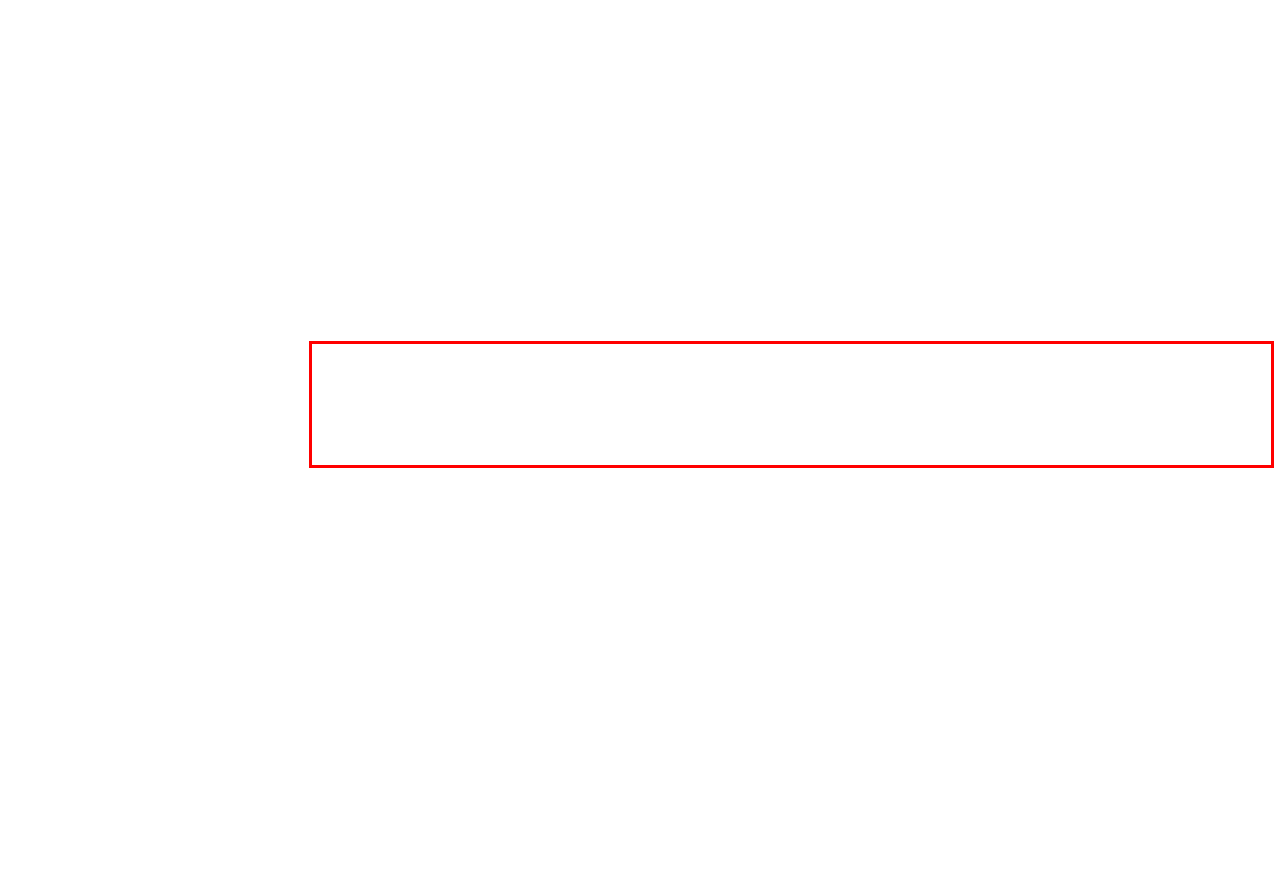Within the screenshot of a webpage, identify the red bounding box and perform OCR to capture the text content it contains.

Yule Circle Notes Use a white altar cloth, and decorate with evergreens, poinsettias, rosemary, holly, mistletoe, and ivy. Use red, white, and green candles to symbolize the bloodshed of birth, the innocence of new life, and the growth process, respectively. Burn Yule Incense - a mixture of chamomile, ginger, pine, and sage. Mark the Circle perimeter with evergreen boughs, and use tiny, living, decorated trees at the Quarters. Decorations should relate to the appropriate Element. Cast the Circle using the athame. Release it using the wand .